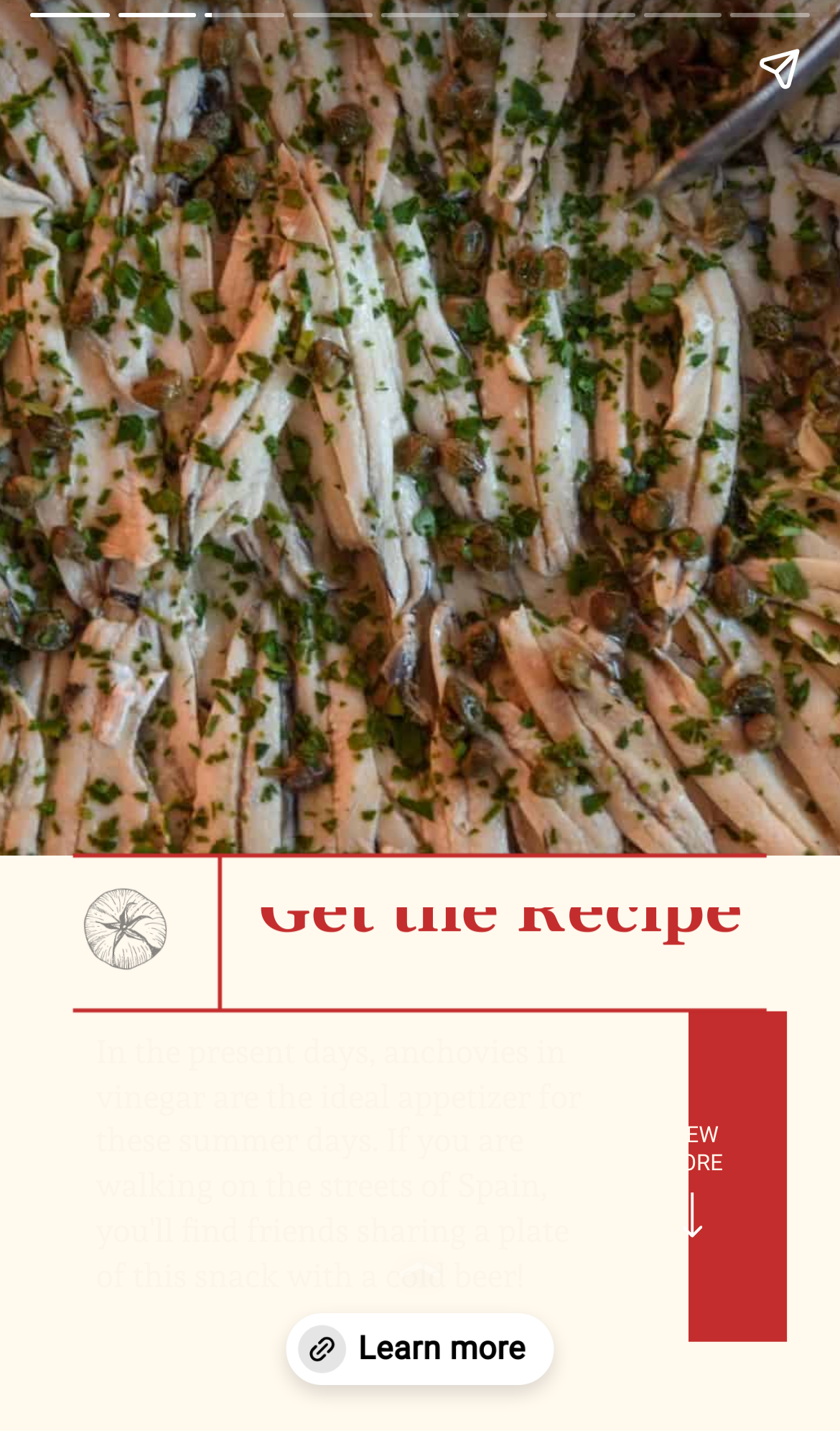Refer to the screenshot and answer the following question in detail:
What is the theme of the icons used on this webpage?

The 'cooking_icon_persimmon' image suggests that the theme of the icons used on this webpage is related to cooking, which is consistent with the recipe topic.